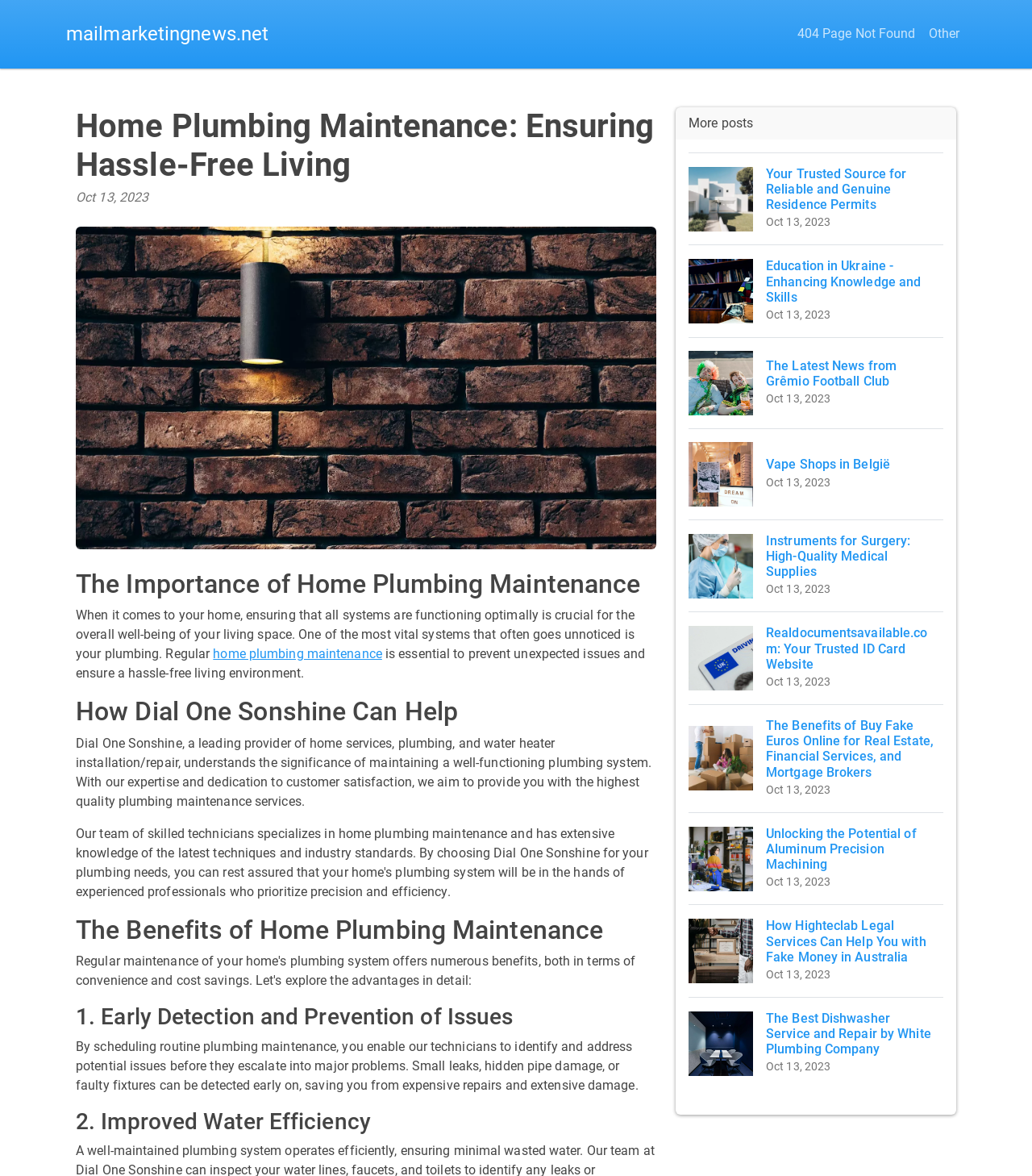Kindly determine the bounding box coordinates for the area that needs to be clicked to execute this instruction: "Click the link to learn about home plumbing maintenance".

[0.073, 0.55, 0.37, 0.563]